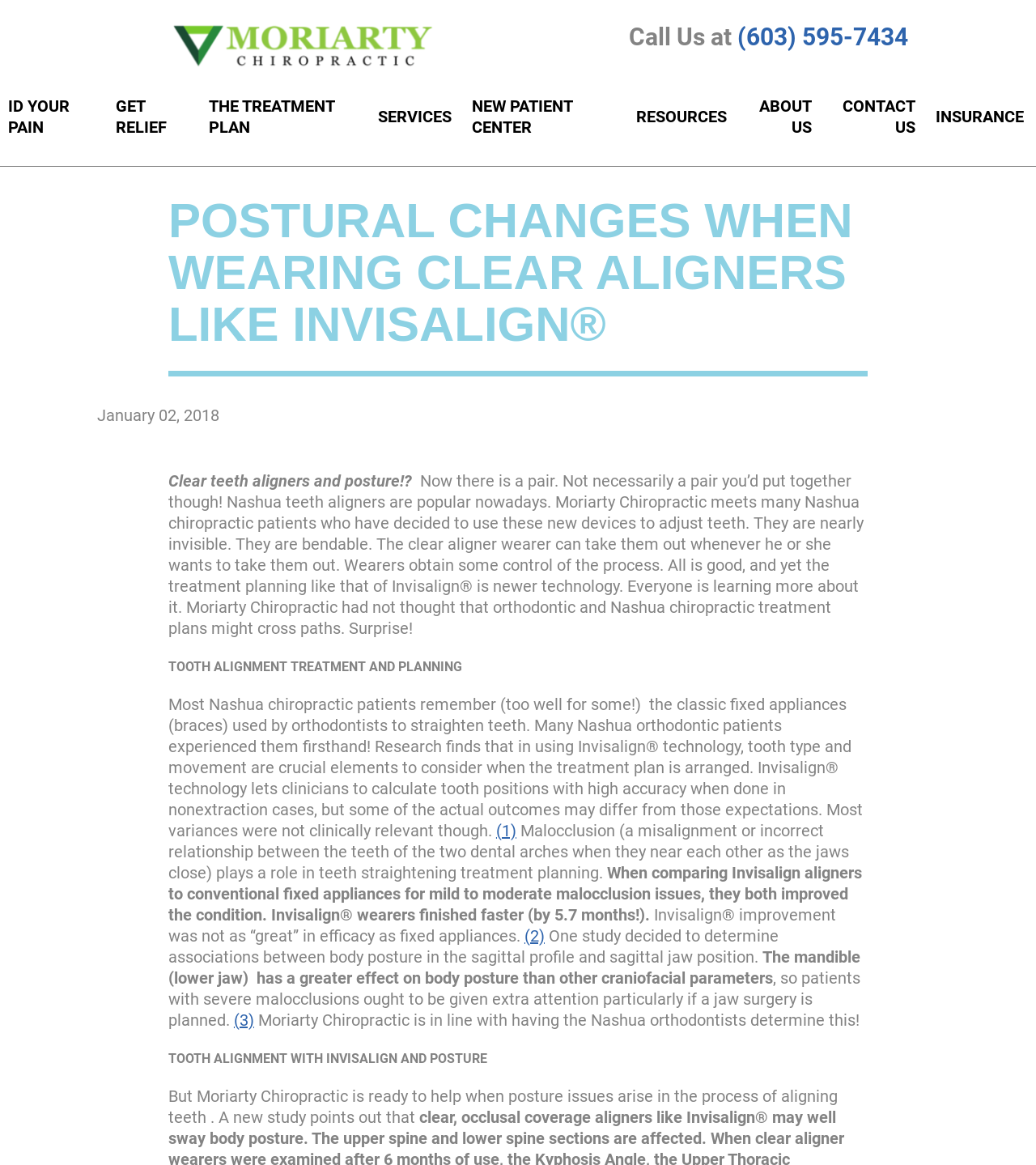Please identify the bounding box coordinates of the clickable area that will fulfill the following instruction: "Leave a comment". The coordinates should be in the format of four float numbers between 0 and 1, i.e., [left, top, right, bottom].

None